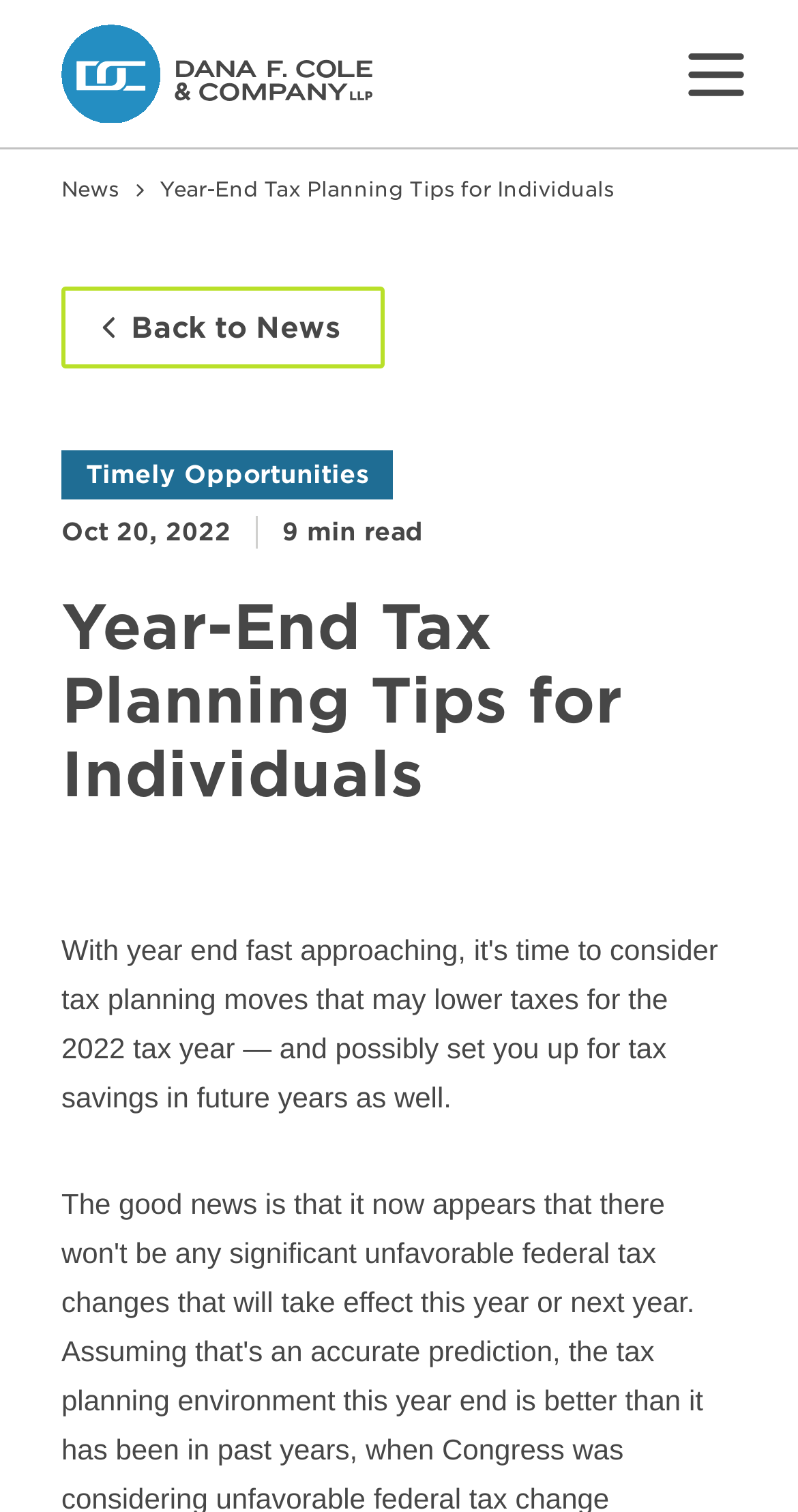What is the estimated reading time of the article?
From the details in the image, answer the question comprehensively.

I found the estimated reading time of the article by looking at the static text elements with the bounding box coordinates [0.354, 0.342, 0.374, 0.362] and [0.374, 0.342, 0.531, 0.362], which contain the text '9' and 'min read' respectively.